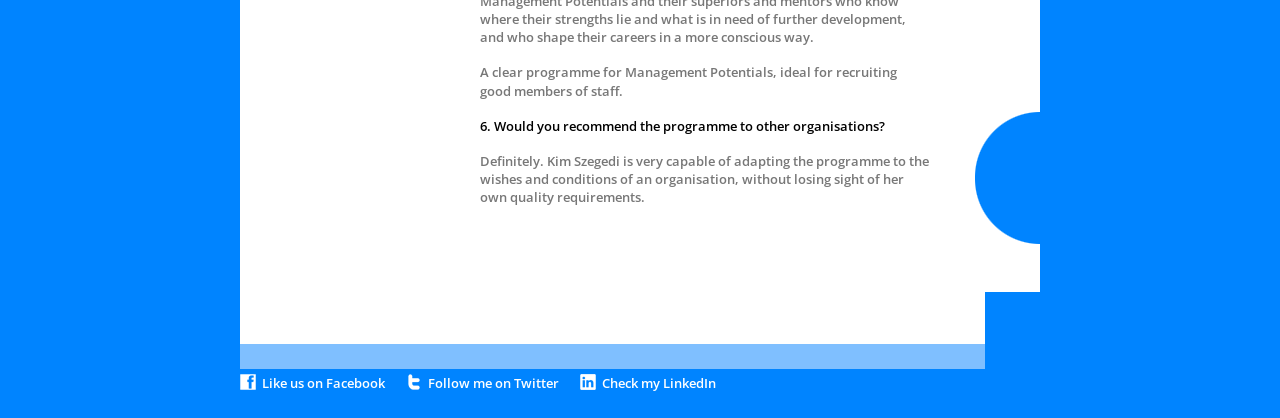Please determine the bounding box coordinates, formatted as (top-left x, top-left y, bottom-right x, bottom-right y), with all values as floating point numbers between 0 and 1. Identify the bounding box of the region described as: Check my LinkedIn

[0.453, 0.894, 0.559, 0.937]